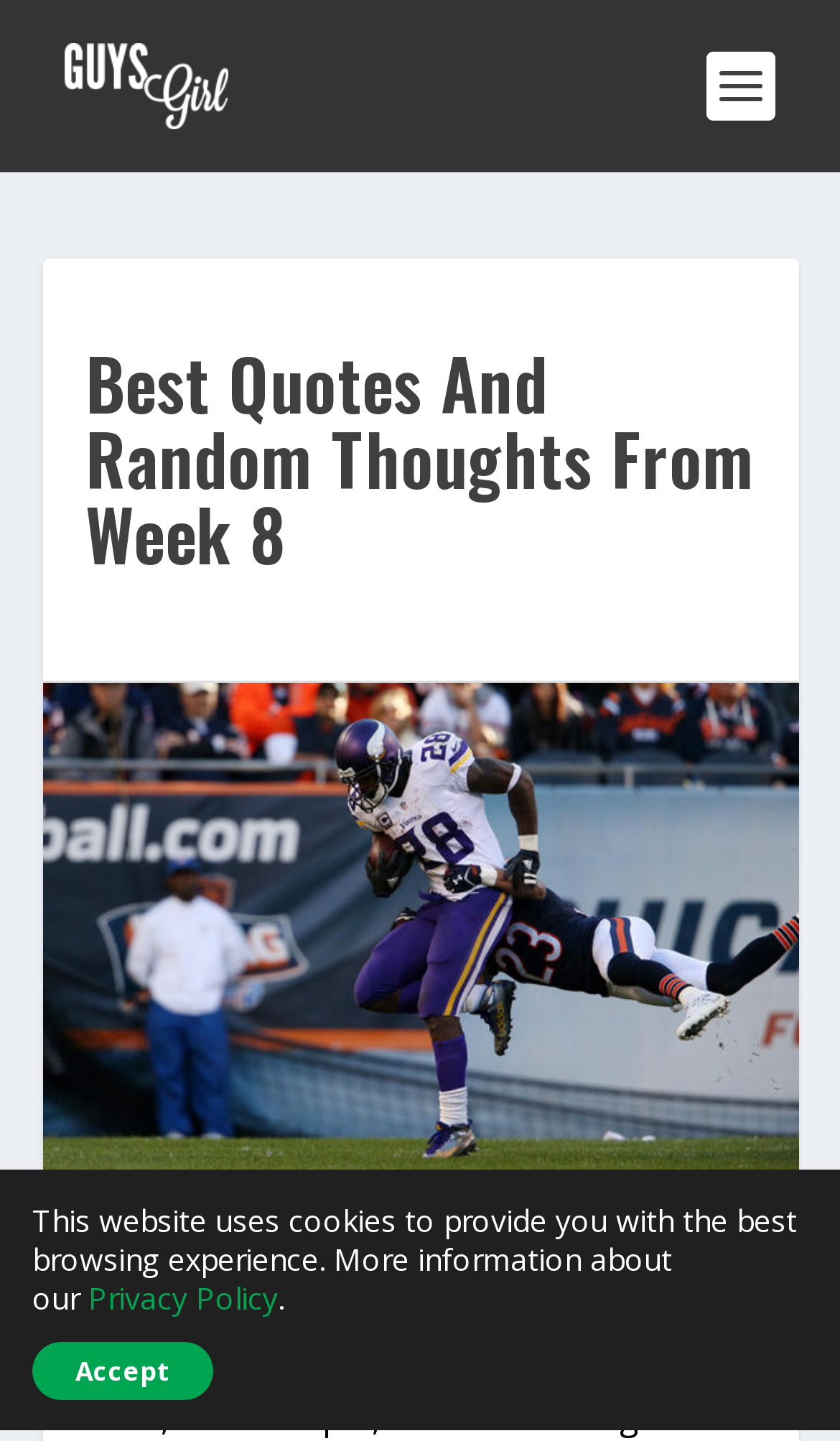Can you extract the headline from the webpage for me?

Best Quotes And Random Thoughts From Week 8